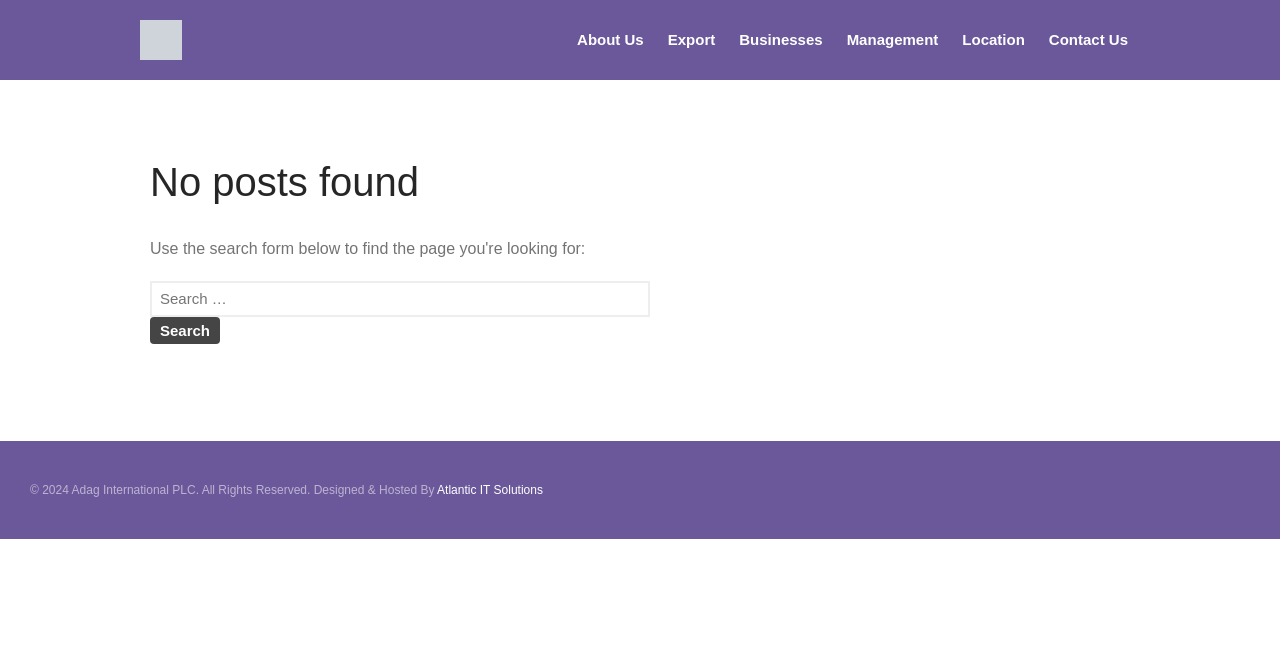Please reply with a single word or brief phrase to the question: 
What is the company name of the website?

Adag International PLC